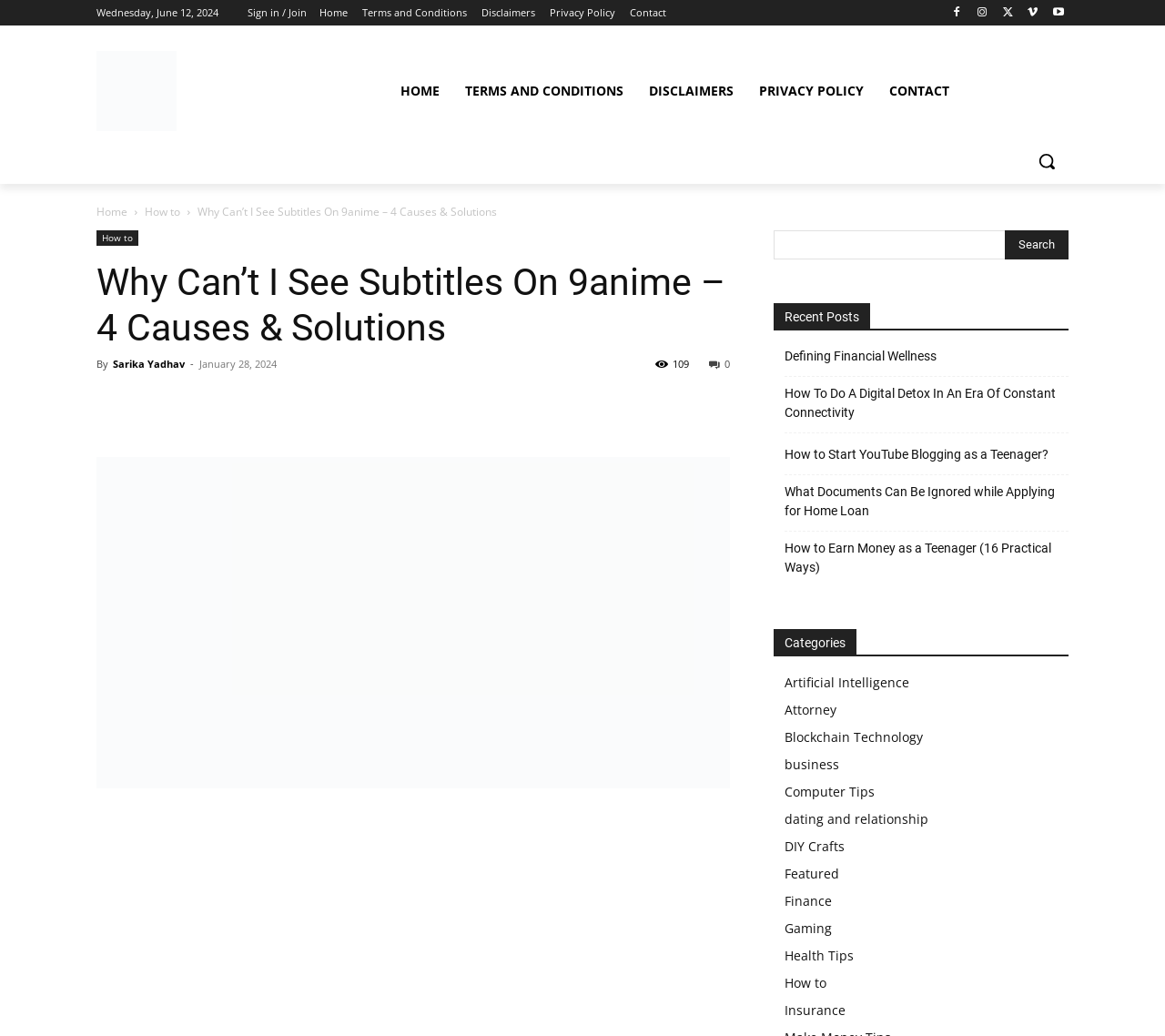What is the author of the article?
Please respond to the question with a detailed and well-explained answer.

I found the author's name 'Sarika Yadhav' below the article title 'Why Can’t I See Subtitles On 9anime – 4 Causes & Solutions'.